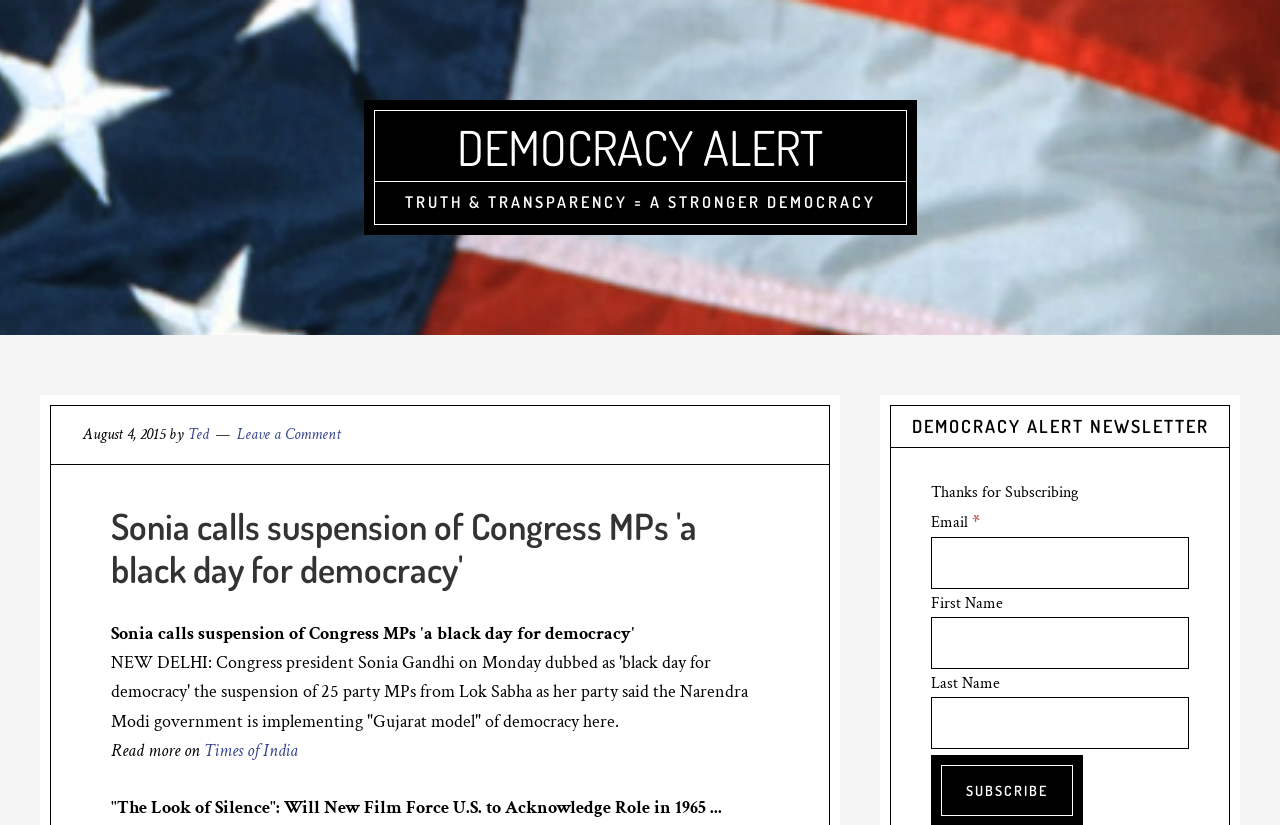Provide the bounding box coordinates of the UI element this sentence describes: "alt="Sql Backup And FTP community"".

None